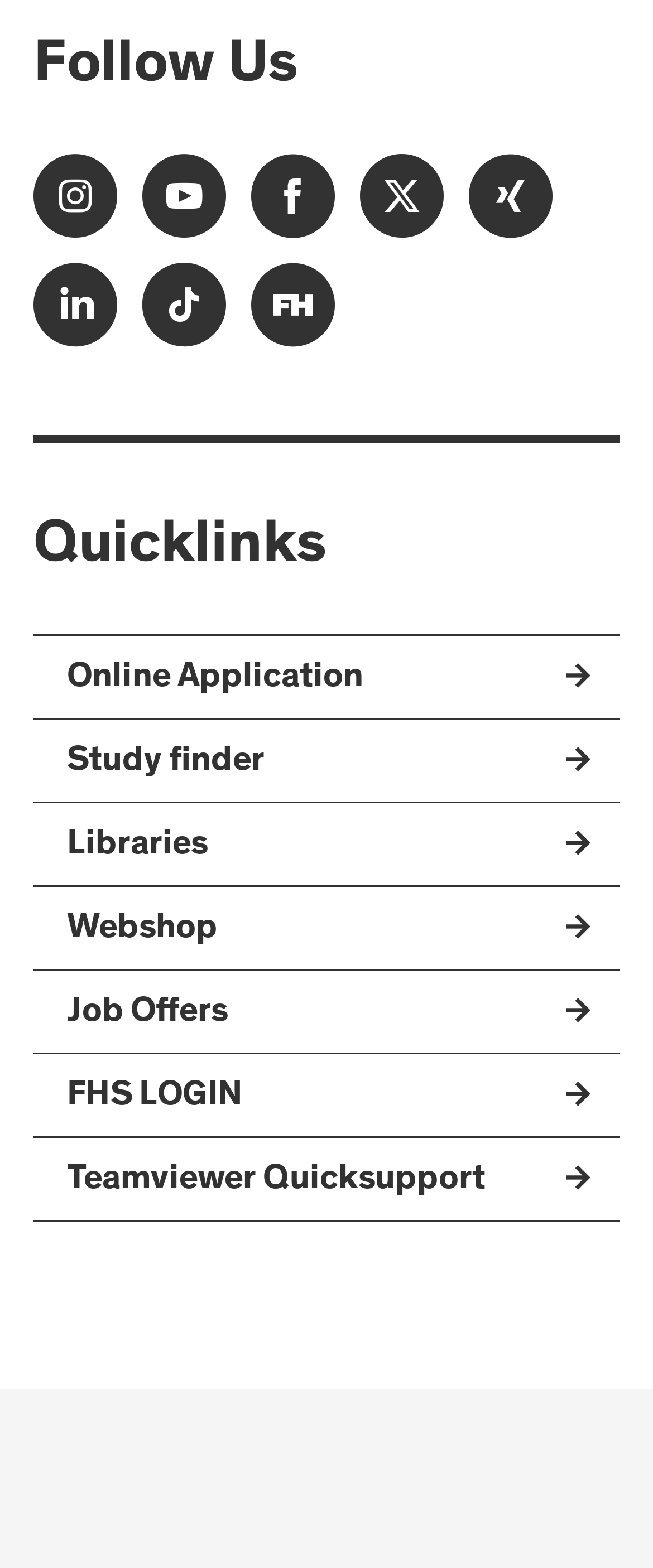Find the bounding box coordinates of the element to click in order to complete the given instruction: "Access FHS LOGIN."

[0.051, 0.673, 0.949, 0.726]